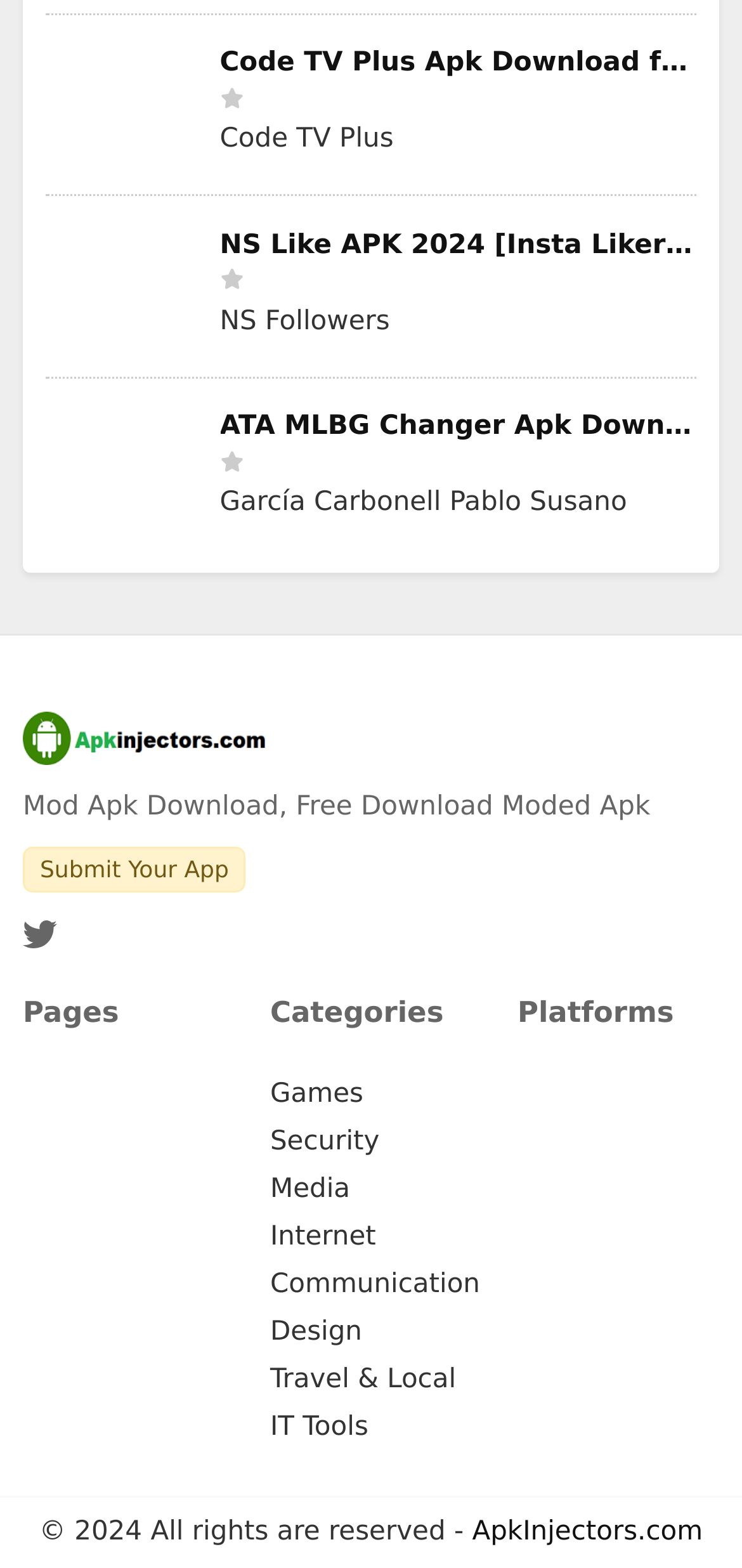Using the given description, provide the bounding box coordinates formatted as (top-left x, top-left y, bottom-right x, bottom-right y), with all values being floating point numbers between 0 and 1. Description: parent_node: Website name="url"

None